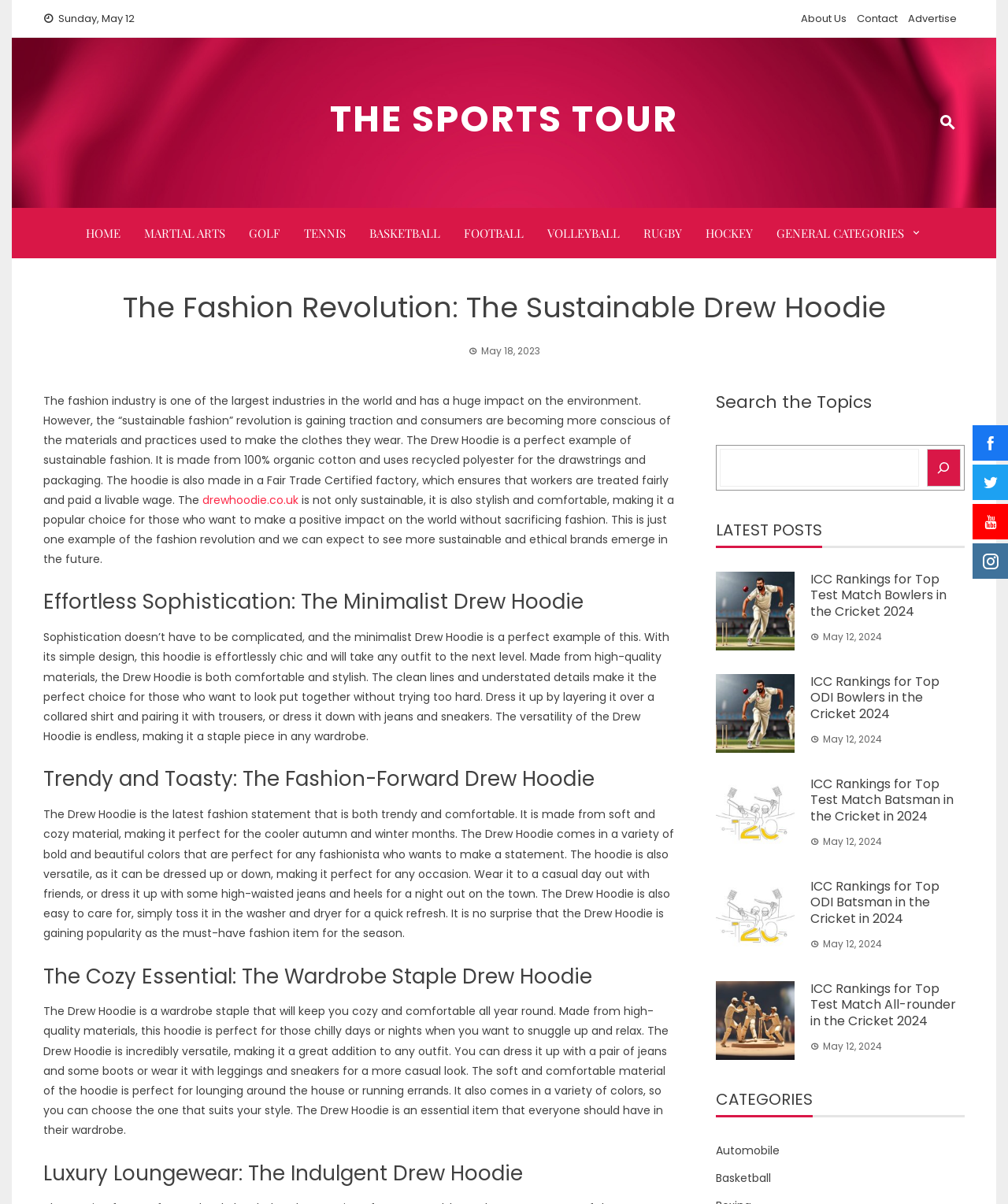Locate and provide the bounding box coordinates for the HTML element that matches this description: "Football".

[0.46, 0.183, 0.52, 0.204]